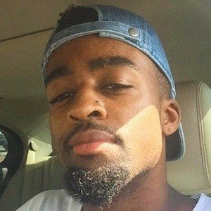Given the content of the image, can you provide a detailed answer to the question?
What is illuminating the man's face?

The caption states that the sunlight appears to be illuminating the man's face, giving the photo a warm tone that adds to the laid-back atmosphere.